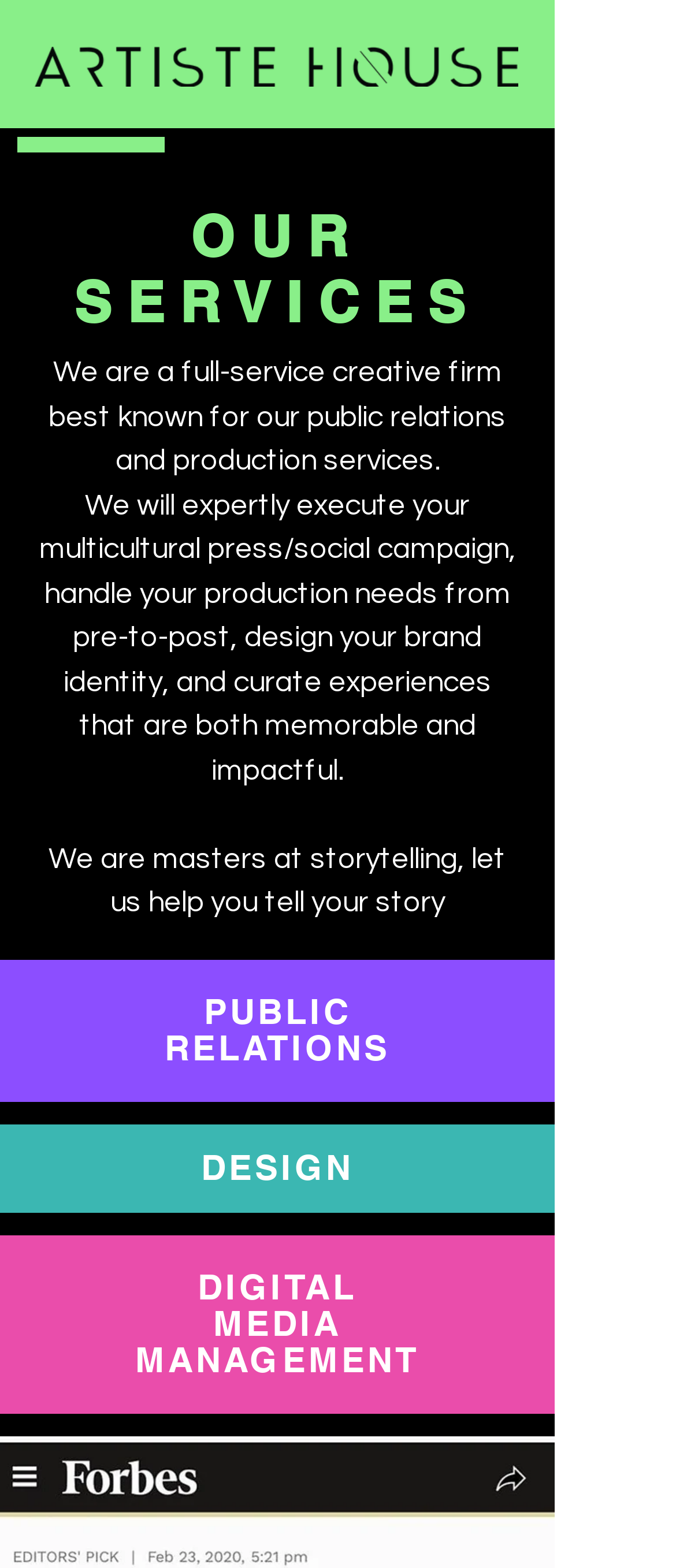Analyze the image and answer the question with as much detail as possible: 
What type of firm is Artiste House?

According to the webpage, Artiste House is a full-service creative firm, as mentioned in the text 'We are a full-service creative firm best known for our public relations and production services'.